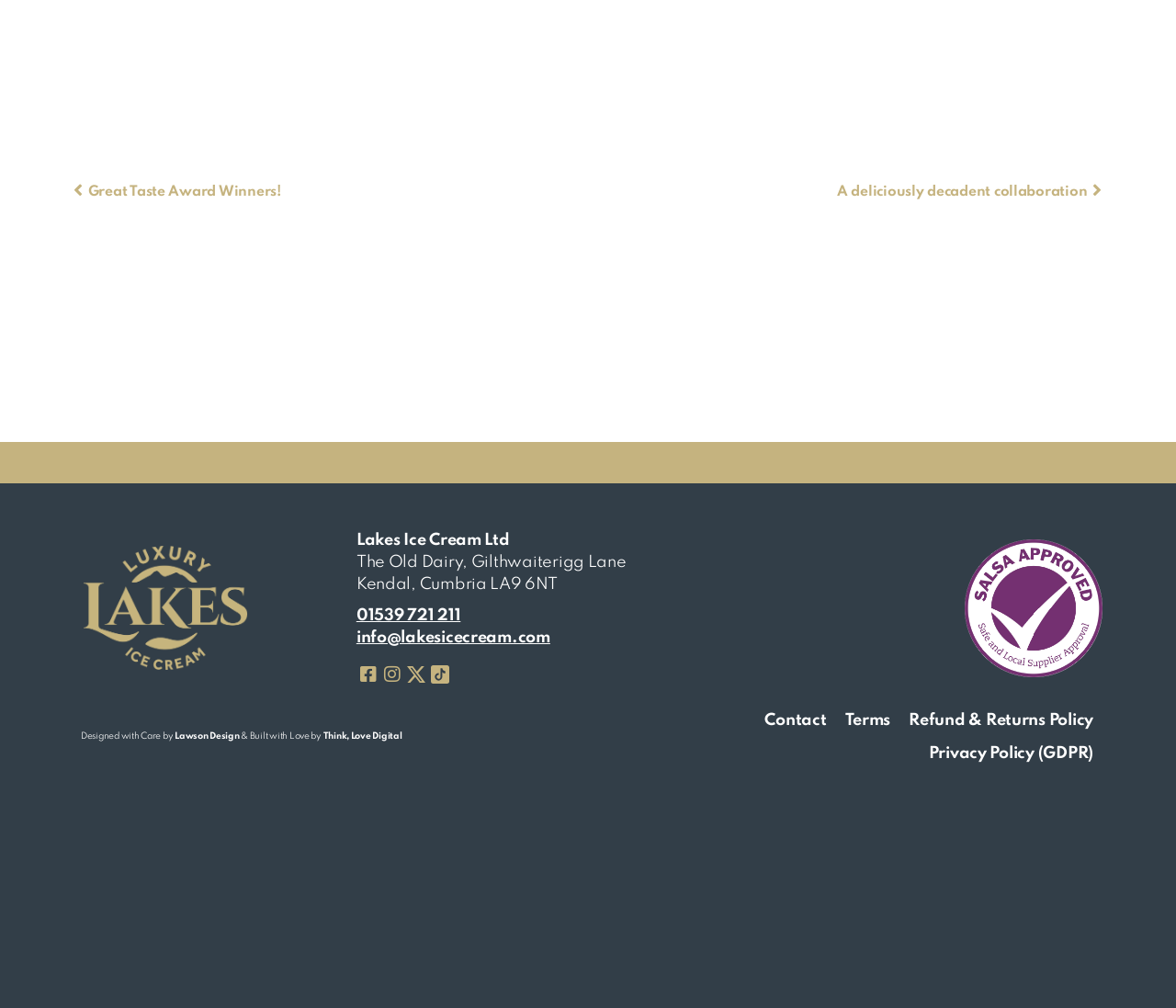Please provide a comprehensive response to the question below by analyzing the image: 
Who designed the website?

The website designer can be found at the bottom of the webpage, where the credits are provided. The text 'Designed with Care by Lawson Design' indicates the designer of the website.